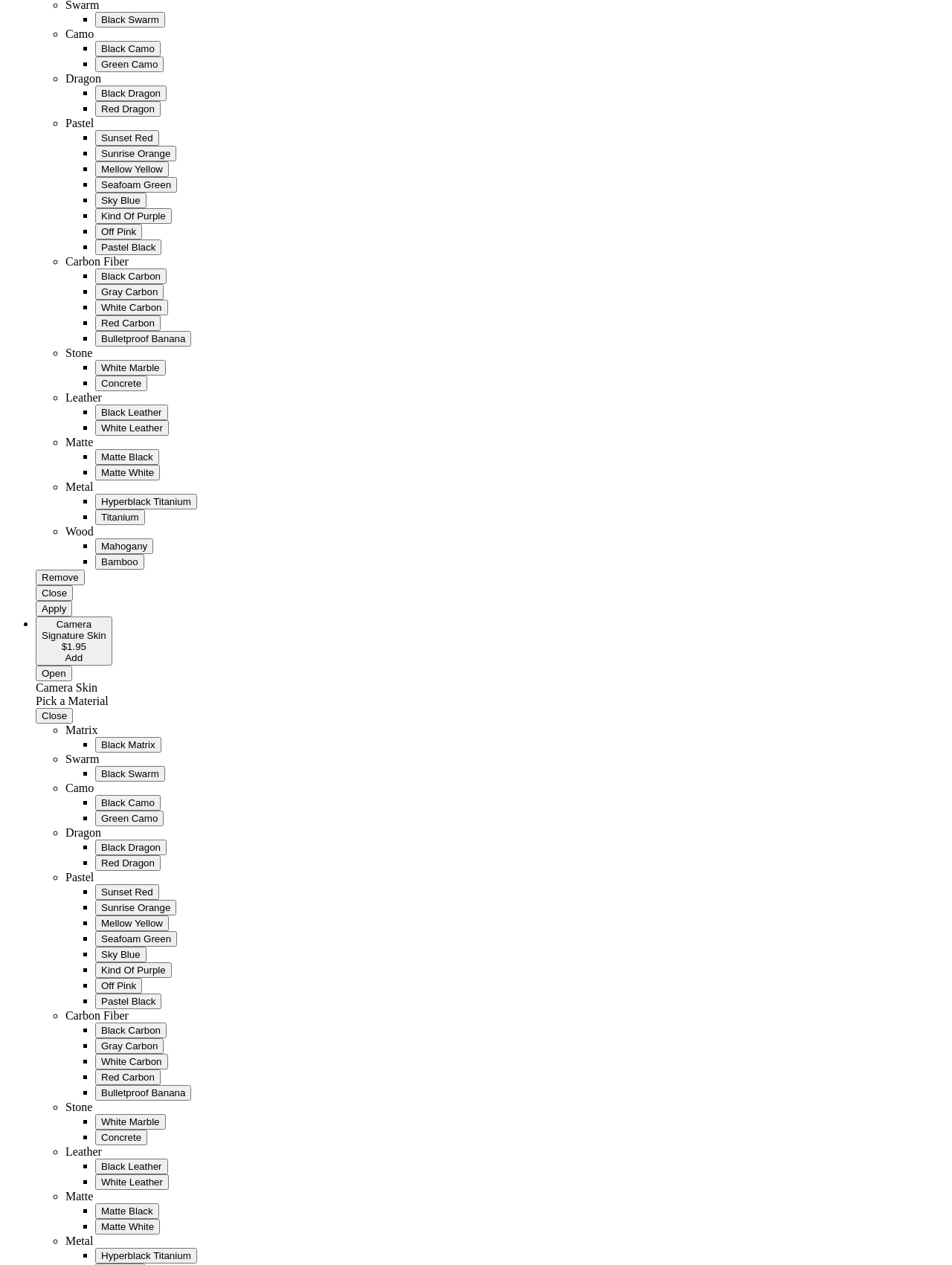Predict the bounding box of the UI element based on this description: "Kind Of Purple".

[0.1, 0.165, 0.18, 0.177]